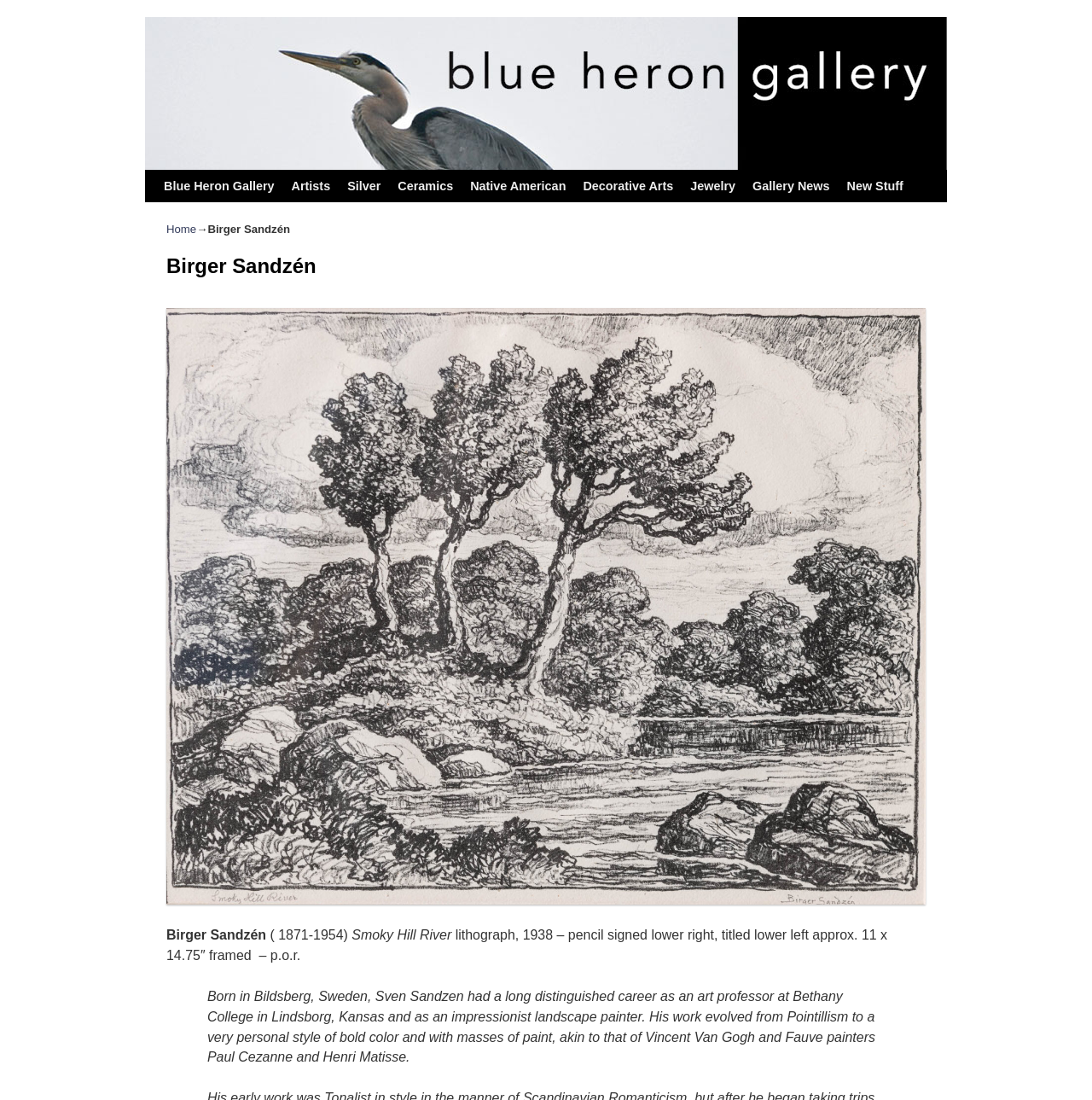Construct a comprehensive description capturing every detail on the webpage.

The webpage is about Birger Sandzén, a Swedish-American artist, and his works available at the Blue Heron Gallery. At the top-left corner, there is an image of the Blue Heron Gallery's logo. Below the logo, there are two "Skip to" links, followed by a row of navigation links, including "Blue Heron Gallery", "Artists", "Silver", "Ceramics", and others.

On the left side, there is a vertical navigation menu with links to "Home" and a separator arrow. Next to the arrow, the artist's name "Birger Sandzén" is displayed prominently. Below the artist's name, there is a heading with the same text, followed by a link and a brief biographical description of the artist, including his birth and death years.

The main content area features a description of one of Sandzén's artworks, a lithograph titled "Smoky Hill River", created in 1938. The description includes details about the artwork's size, framing, and pricing. Below this, there is a longer paragraph about Sandzén's career, influences, and artistic style, comparing him to famous artists like Vincent Van Gogh, Paul Cezanne, and Henri Matisse.